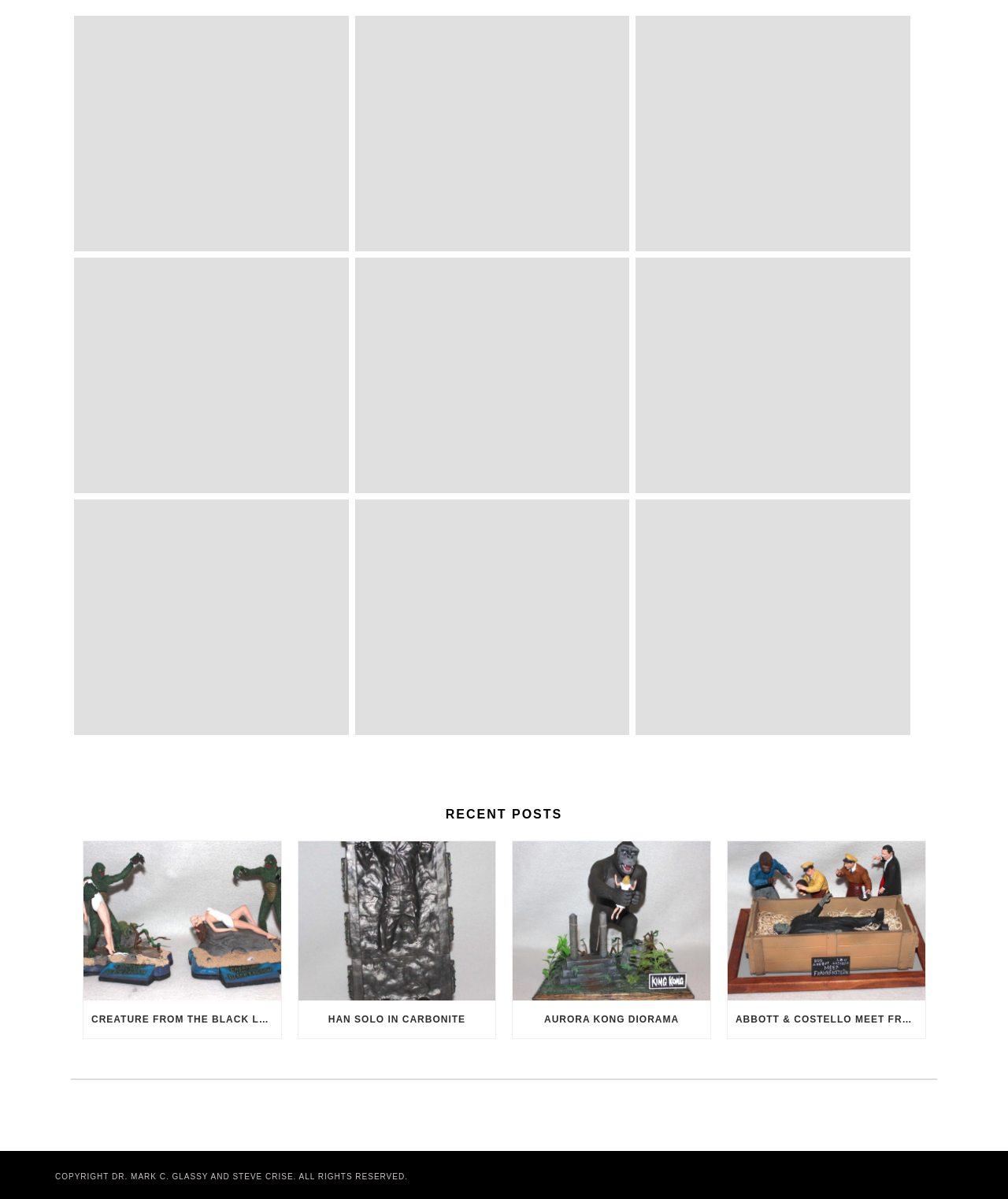What type of images are used in the articles?
Using the image, give a concise answer in the form of a single word or short phrase.

Movie and TV show prop images